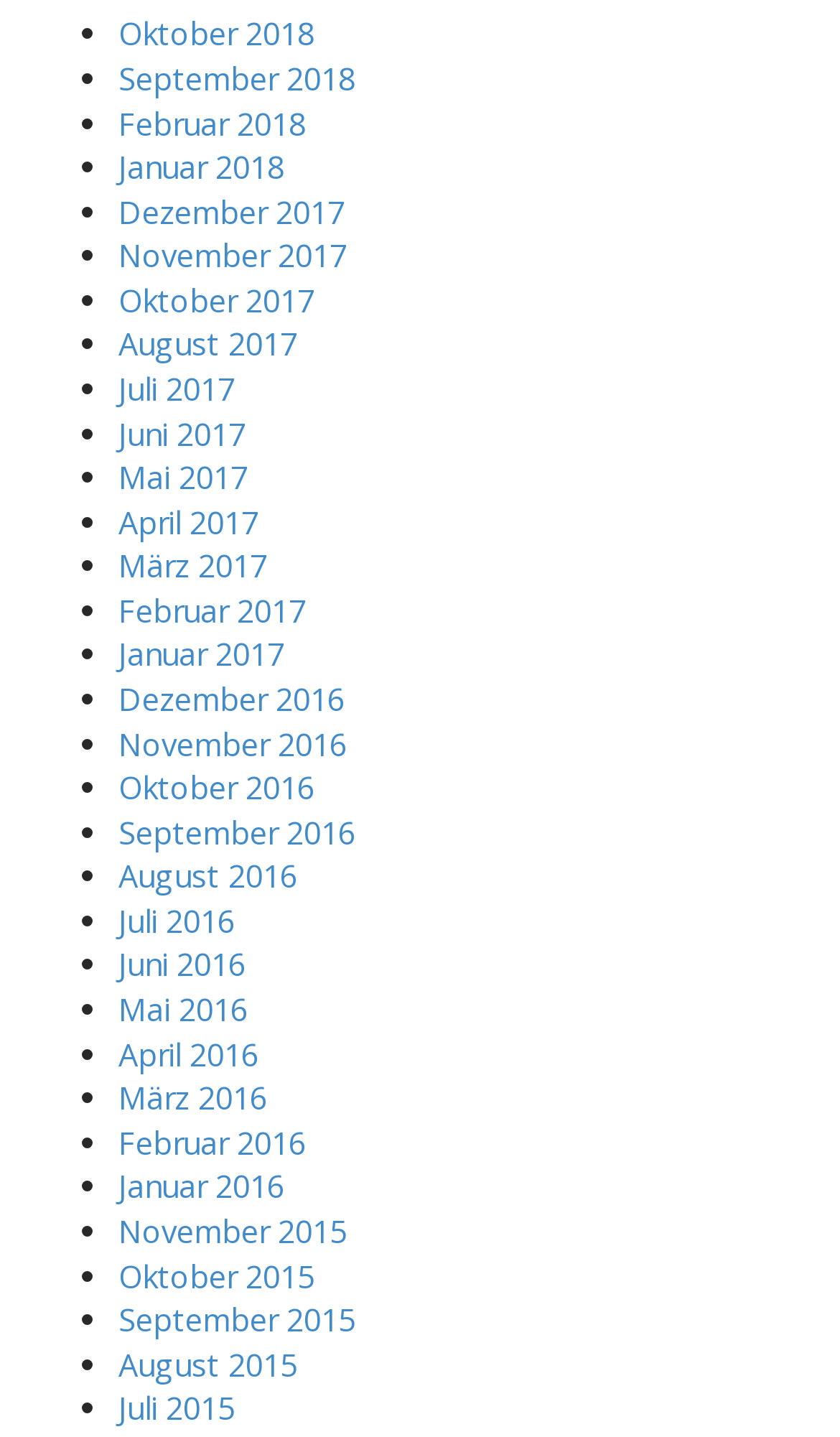Could you specify the bounding box coordinates for the clickable section to complete the following instruction: "View Oktober 2018"?

[0.141, 0.01, 0.374, 0.038]